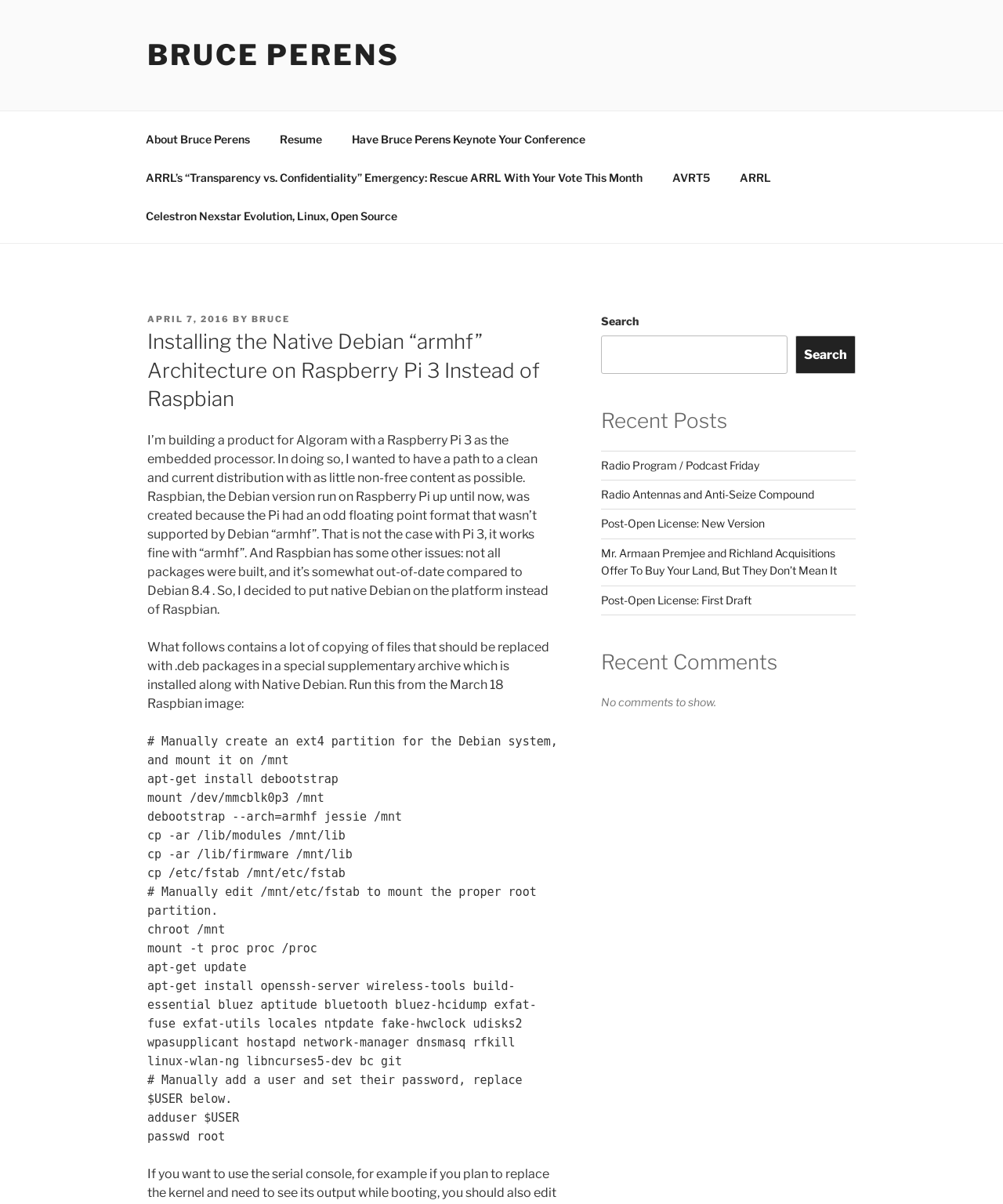Use a single word or phrase to respond to the question:
What is the type of partition created for the Debian system?

ext4